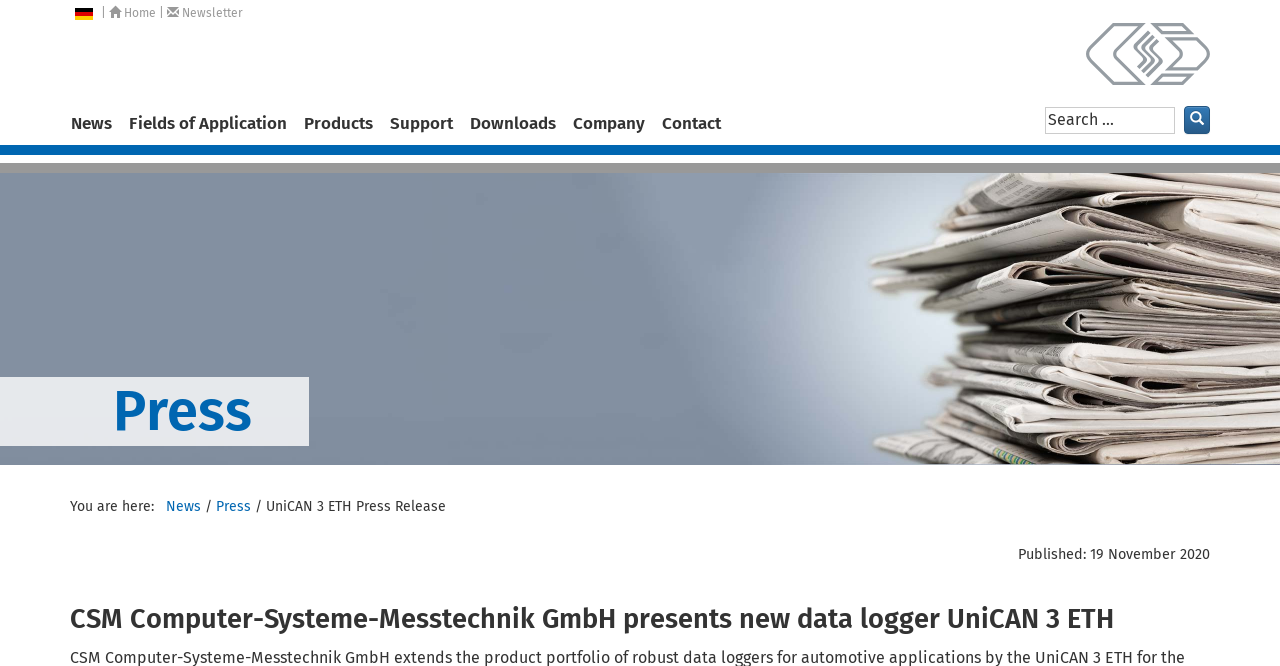When was the press release published?
Please ensure your answer to the question is detailed and covers all necessary aspects.

I found this information from the time element with the description 'Published: 19 November 2020' in the description list detail section.